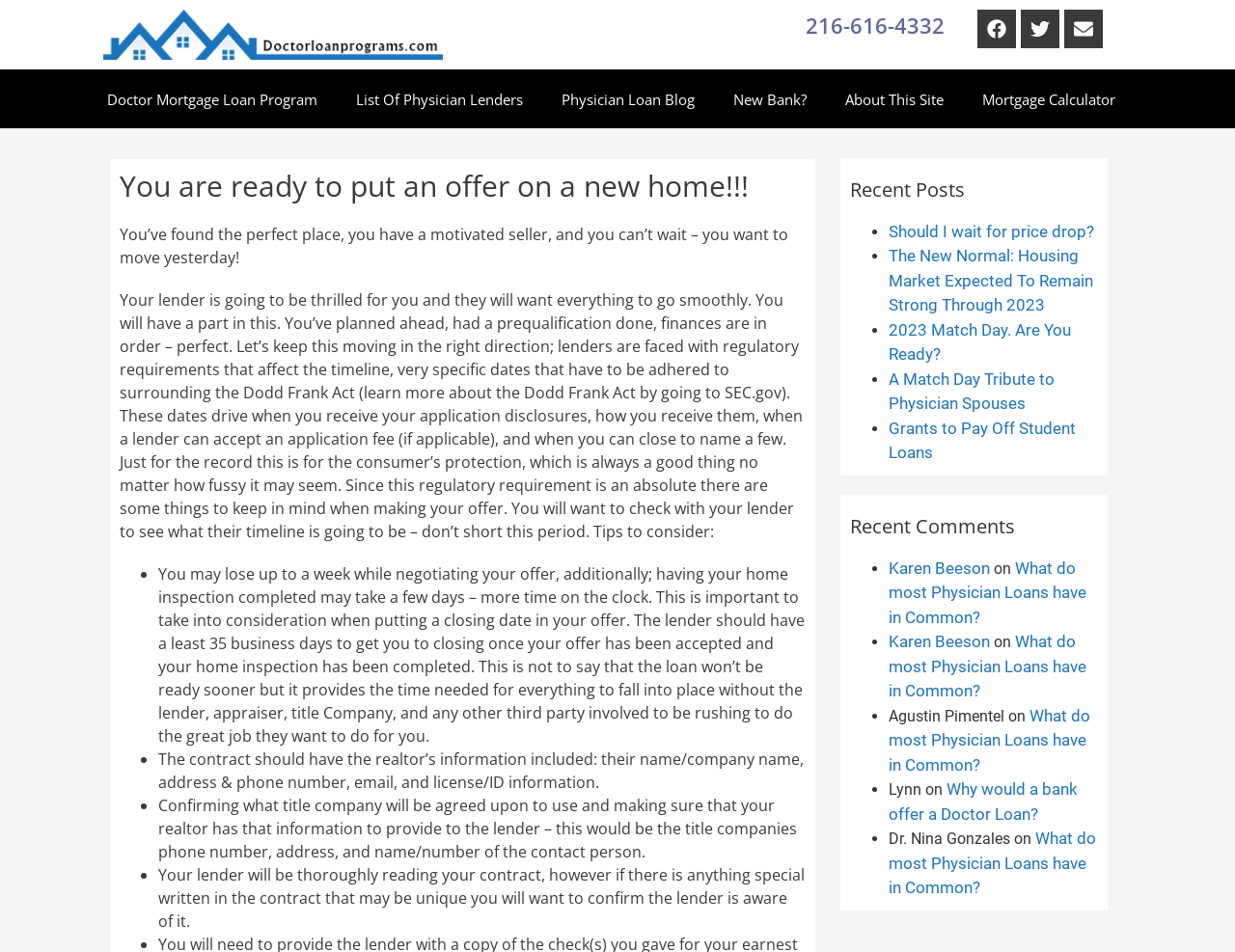Could you highlight the region that needs to be clicked to execute the instruction: "Call the doctor mortgage loan expert"?

[0.652, 0.01, 0.776, 0.044]